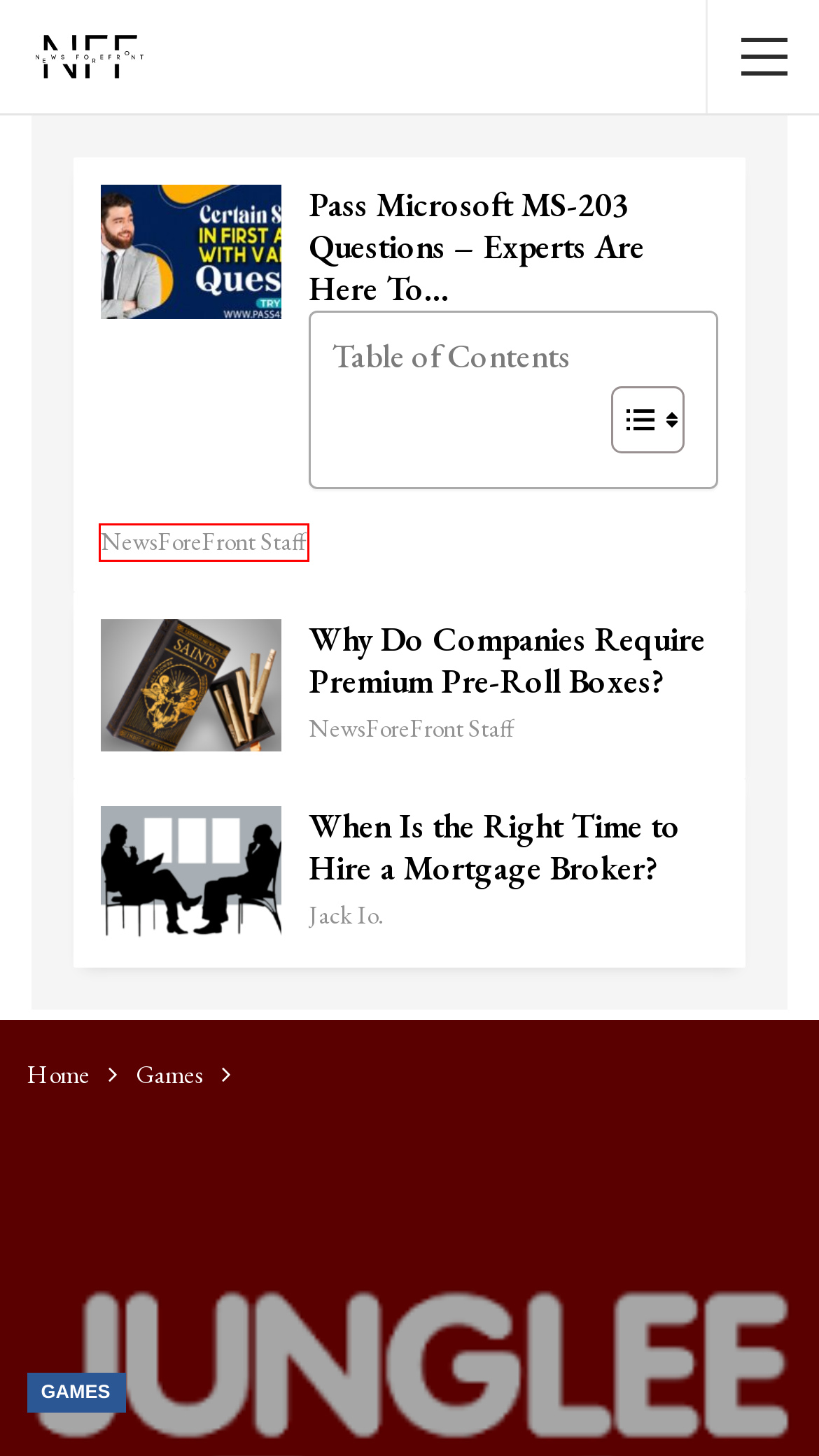Evaluate the webpage screenshot and identify the element within the red bounding box. Select the webpage description that best fits the new webpage after clicking the highlighted element. Here are the candidates:
A. Pass Microsoft MS-203 Questions - Experts Are Here To Help You! - News Forefront
B. Games Archives - News Forefront
C. Mortgage Broker | Right Time to Hire - News Forefront
D. A Guide to Coastal Conservation While Enjoying Recreational Boating - News Forefront
E. Jack io., Author at News Forefront
F. Why Do Companies Require Premium Pre-Roll Boxes?
G. NewsForeFront Staff, Author at News Forefront
H. News - News Forefront

G